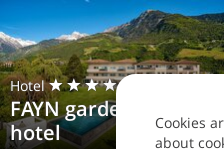What is the purpose of the pool area?
Please answer the question with as much detail as possible using the screenshot.

The purpose of the pool area can be understood by reading the caption, which describes it as a 'serene pool area that invites relaxation'. This implies that the pool area is designed to provide a peaceful and calming atmosphere, allowing guests to unwind and relax during their stay.